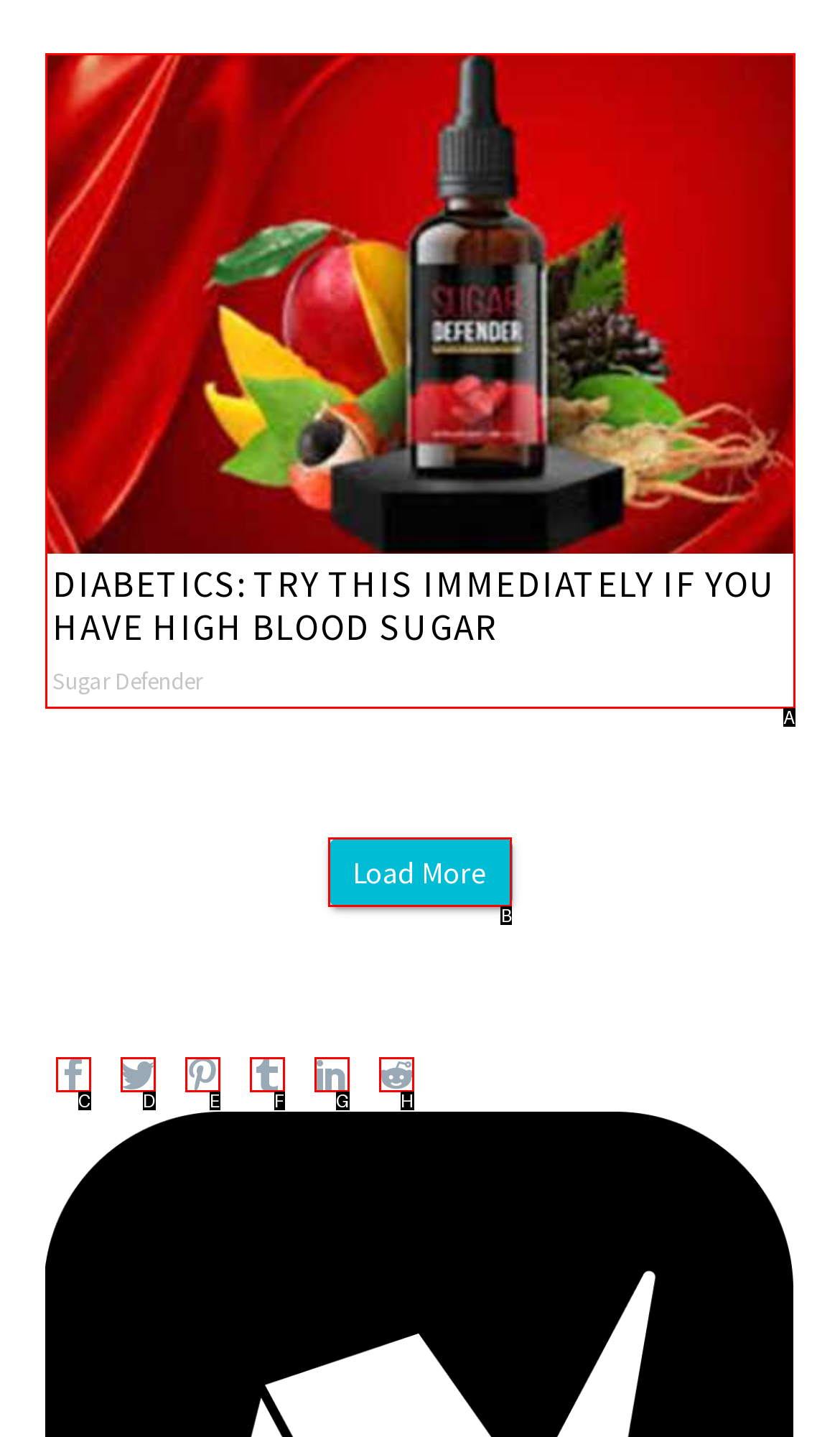Identify the matching UI element based on the description: Load More
Reply with the letter from the available choices.

B